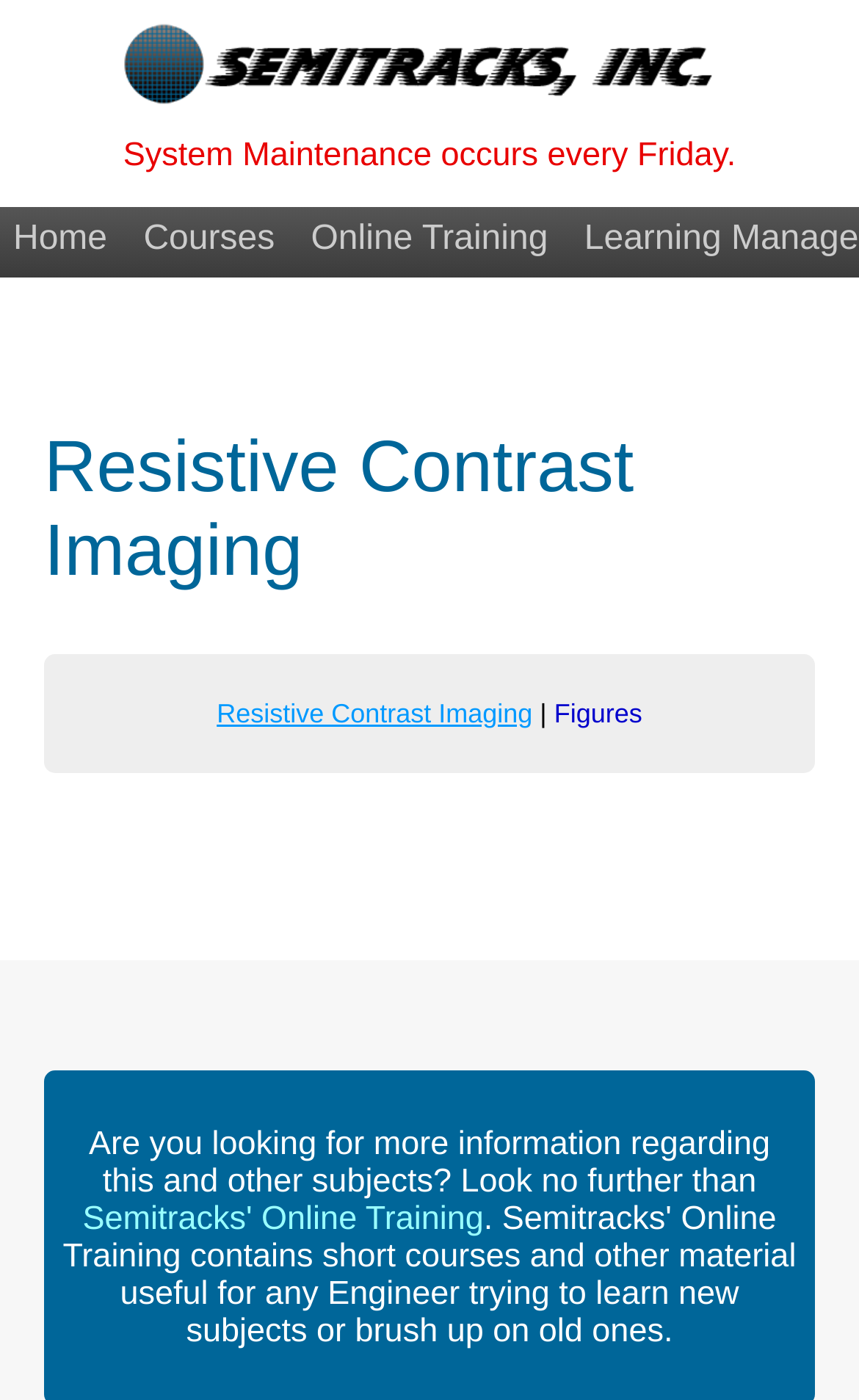Please answer the following question using a single word or phrase: 
What are the main navigation options on this webpage?

Home, Courses, Online Training